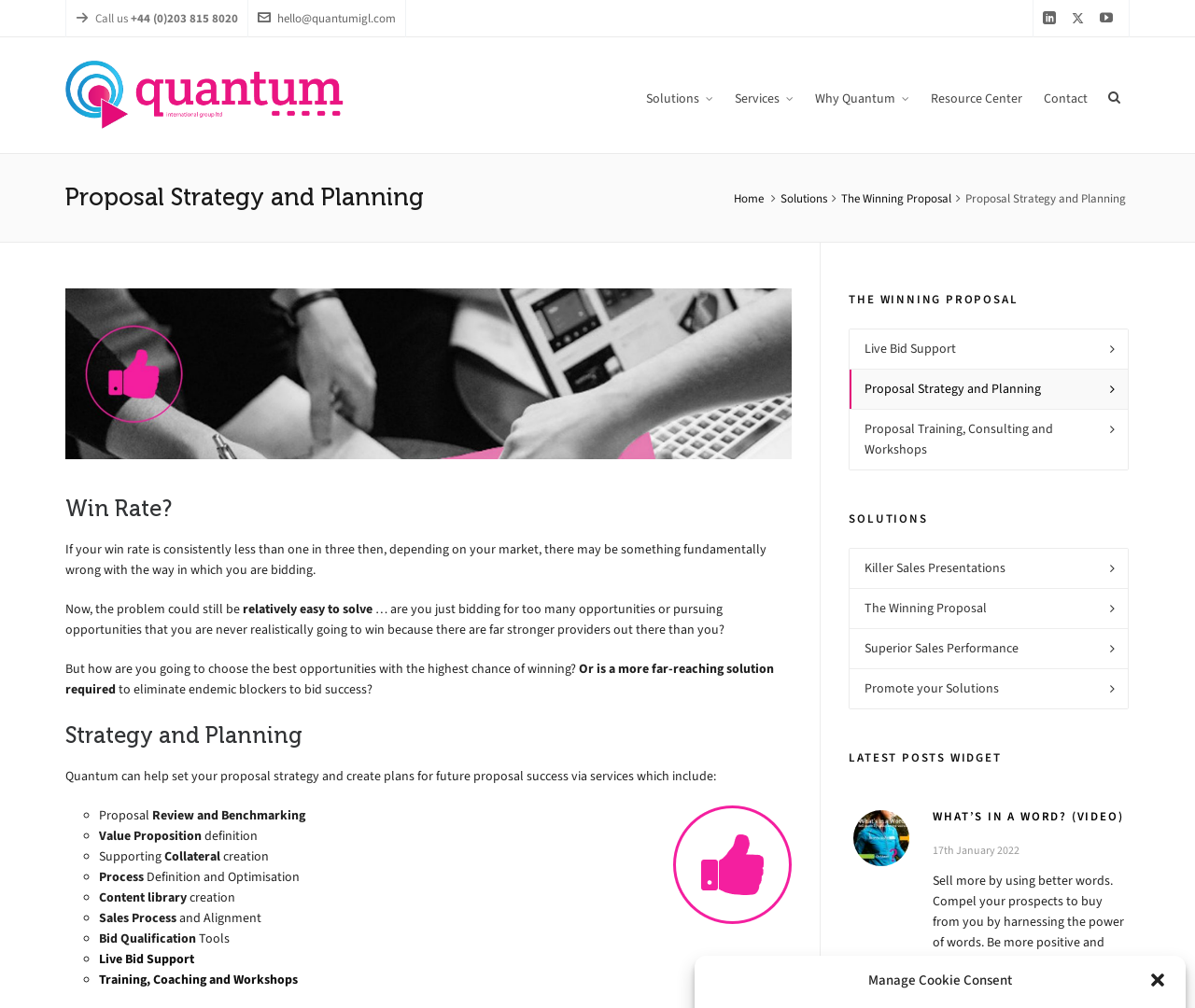Please answer the following question as detailed as possible based on the image: 
What is the topic of the video mentioned in the latest posts widget?

The latest posts widget at the bottom of the webpage mentions a video titled 'What's in a Word?', which is about using better words to sell more and harnessing the power of words in sales interactions.